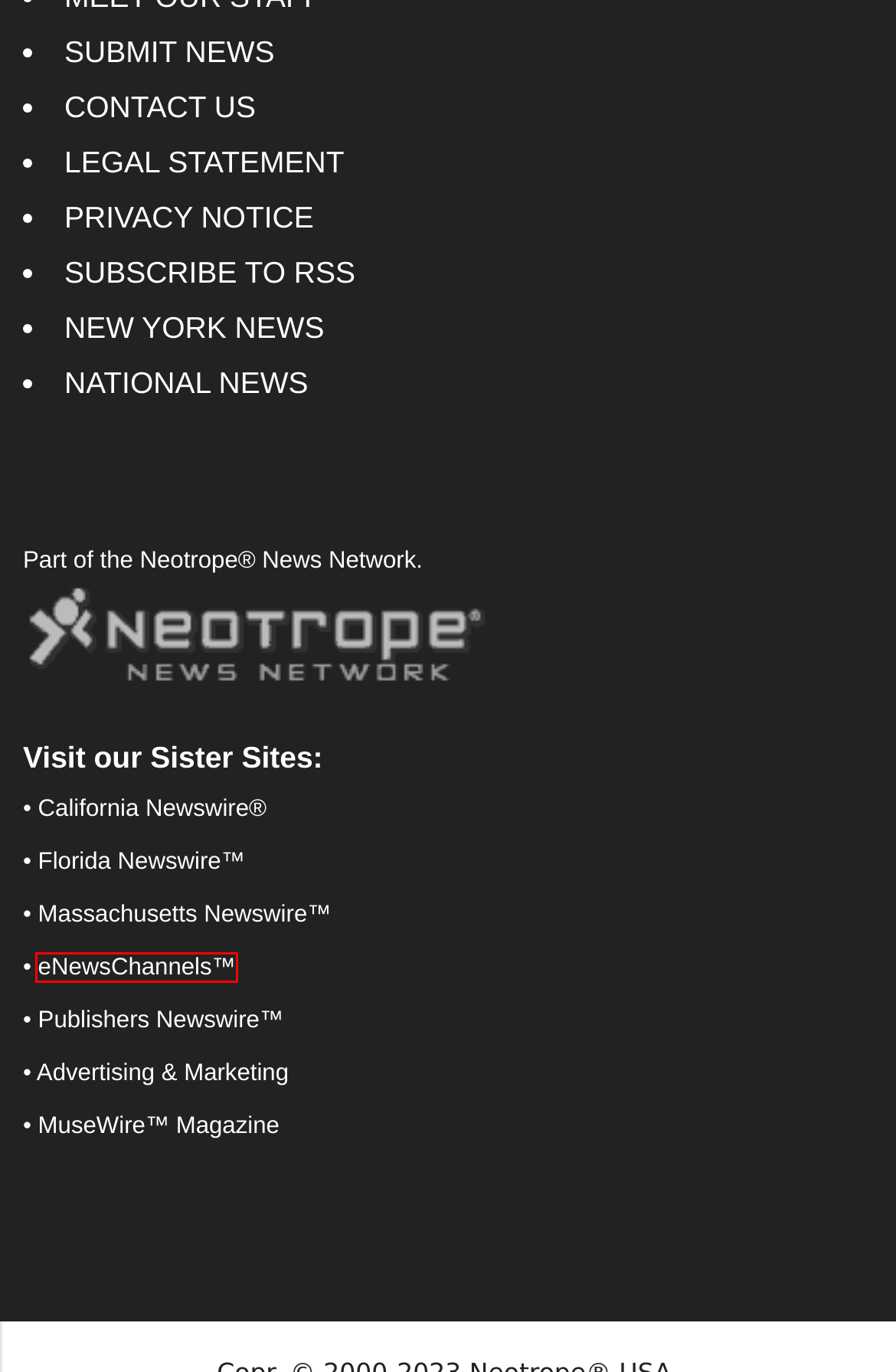You have a screenshot of a webpage with a red bounding box highlighting a UI element. Your task is to select the best webpage description that corresponds to the new webpage after clicking the element. Here are the descriptions:
A. Florida Newswire - Business, Tech and Entertainment News from Florida
B. Advertising Industry Newswire | Advertising and Marketing News
C. Subscribe - New York Netwire
D. Publishers Newswire - books, music, software news
E. NEOTROPE NEWS NETWORK - Neotrope Entertainment, Publishing, and News
F. California Newswire - Business, entertainment, politics and tech news
G. MuseWire - Music Industry Newswire | Covering music makers and gear
H. eNewsChannels news magazine - business, tech, entertainment

H